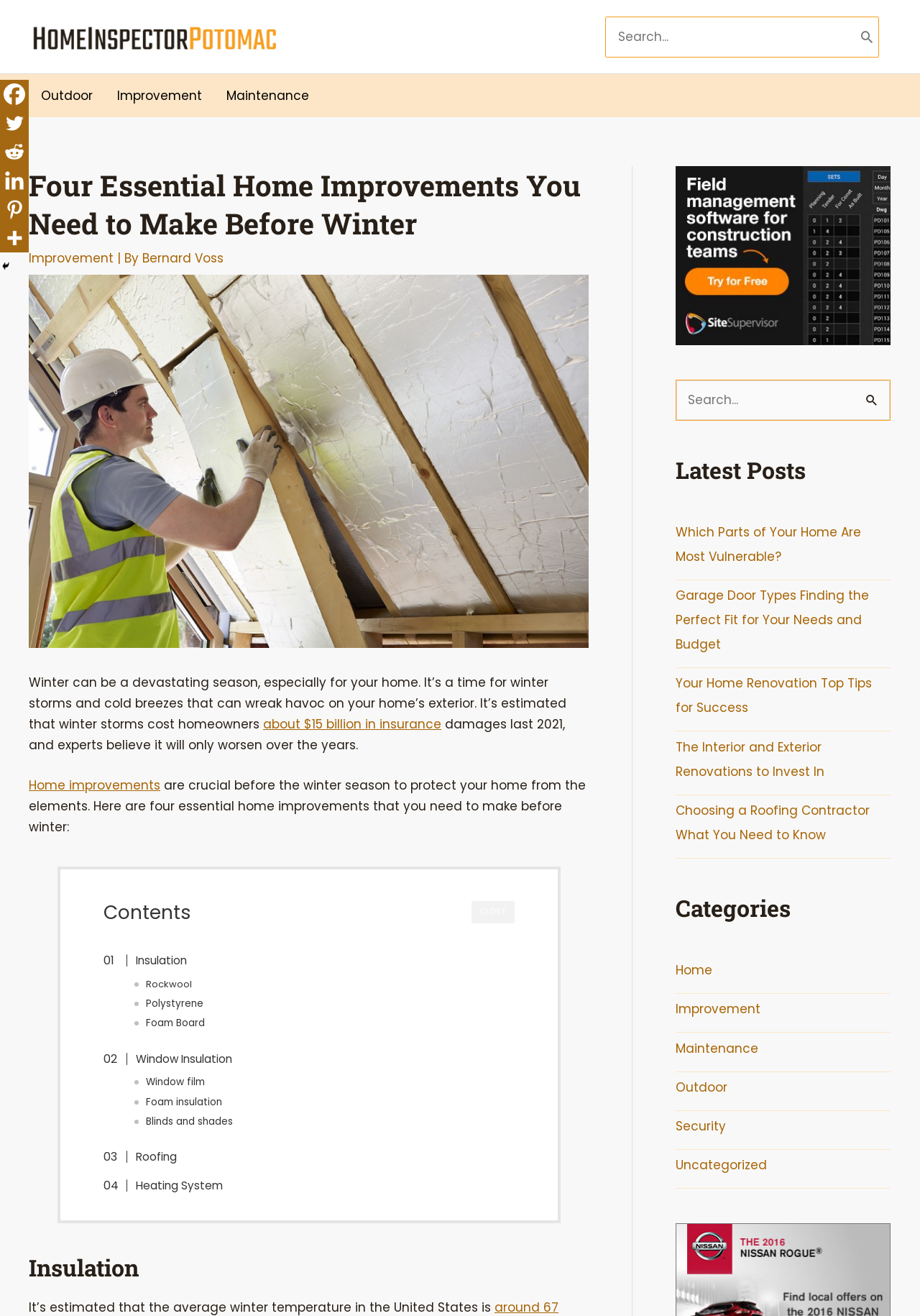Locate the UI element described by parent_node: Search for: value="Search" in the provided webpage screenshot. Return the bounding box coordinates in the format (top-left x, top-left y, bottom-right x, bottom-right y), ensuring all values are between 0 and 1.

[0.932, 0.289, 0.967, 0.32]